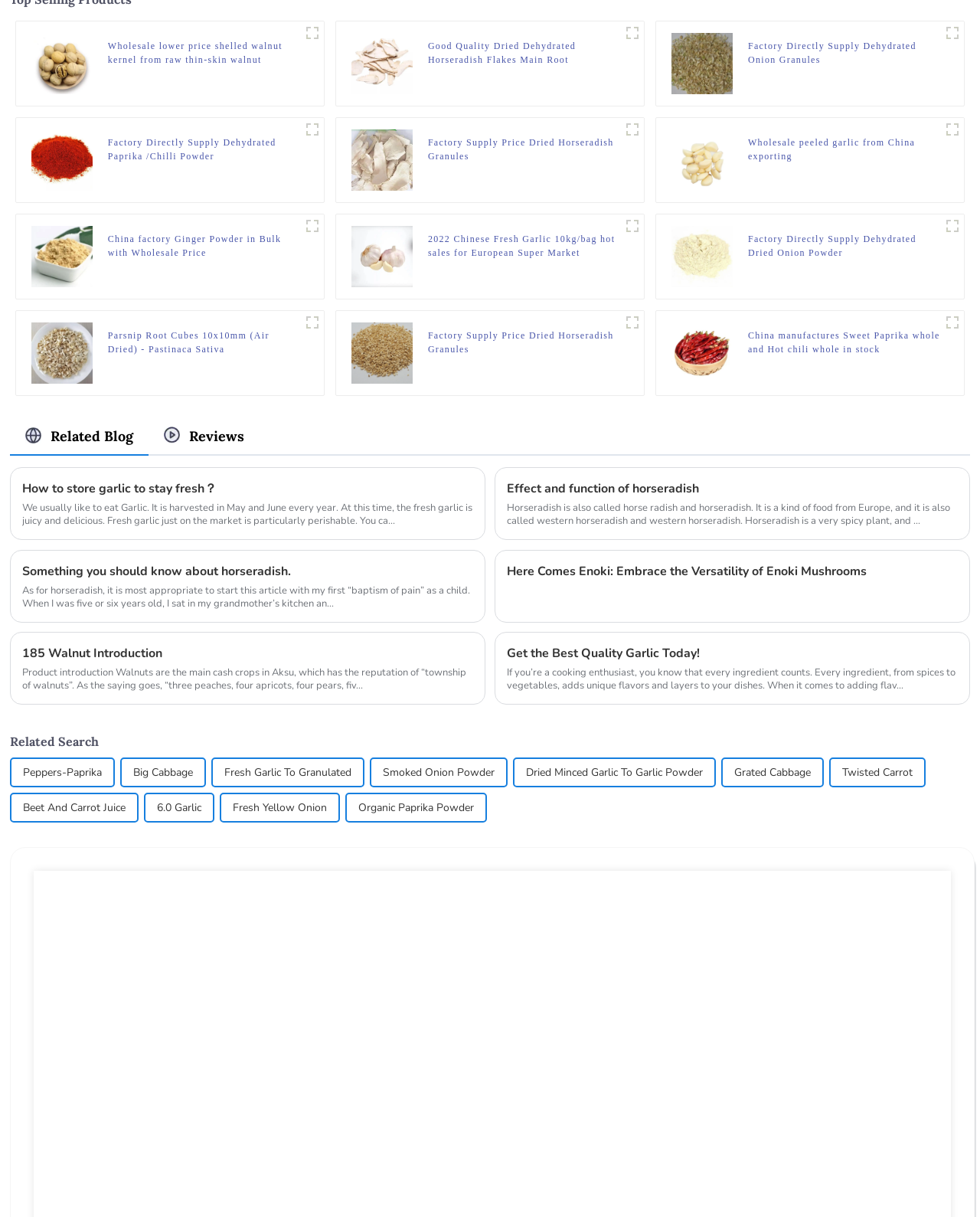Please indicate the bounding box coordinates for the clickable area to complete the following task: "browse August 2021". The coordinates should be specified as four float numbers between 0 and 1, i.e., [left, top, right, bottom].

None